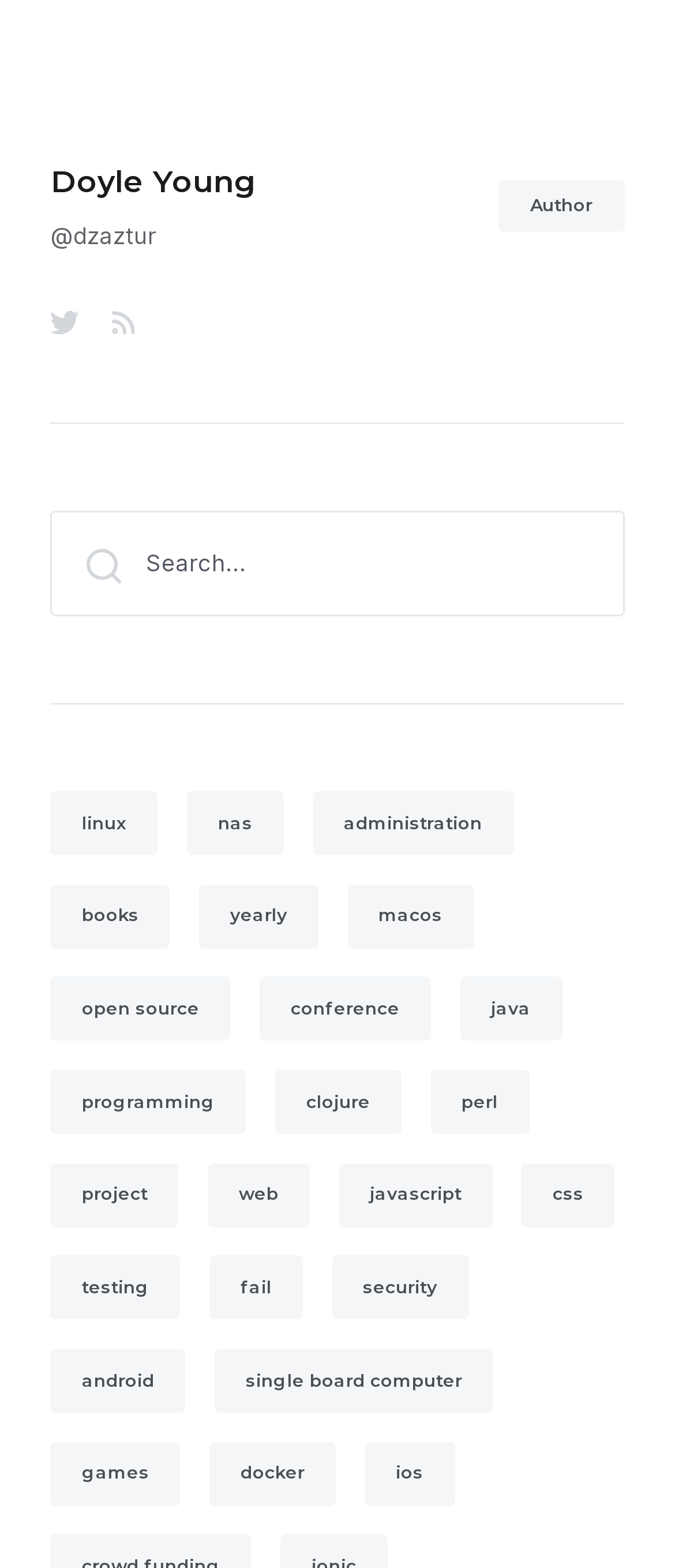What is the topic of the link 'single board computer'?
Please respond to the question with as much detail as possible.

The link 'single board computer' is present alongside the link 'android', suggesting that the topic of 'single board computer' is related to Android.